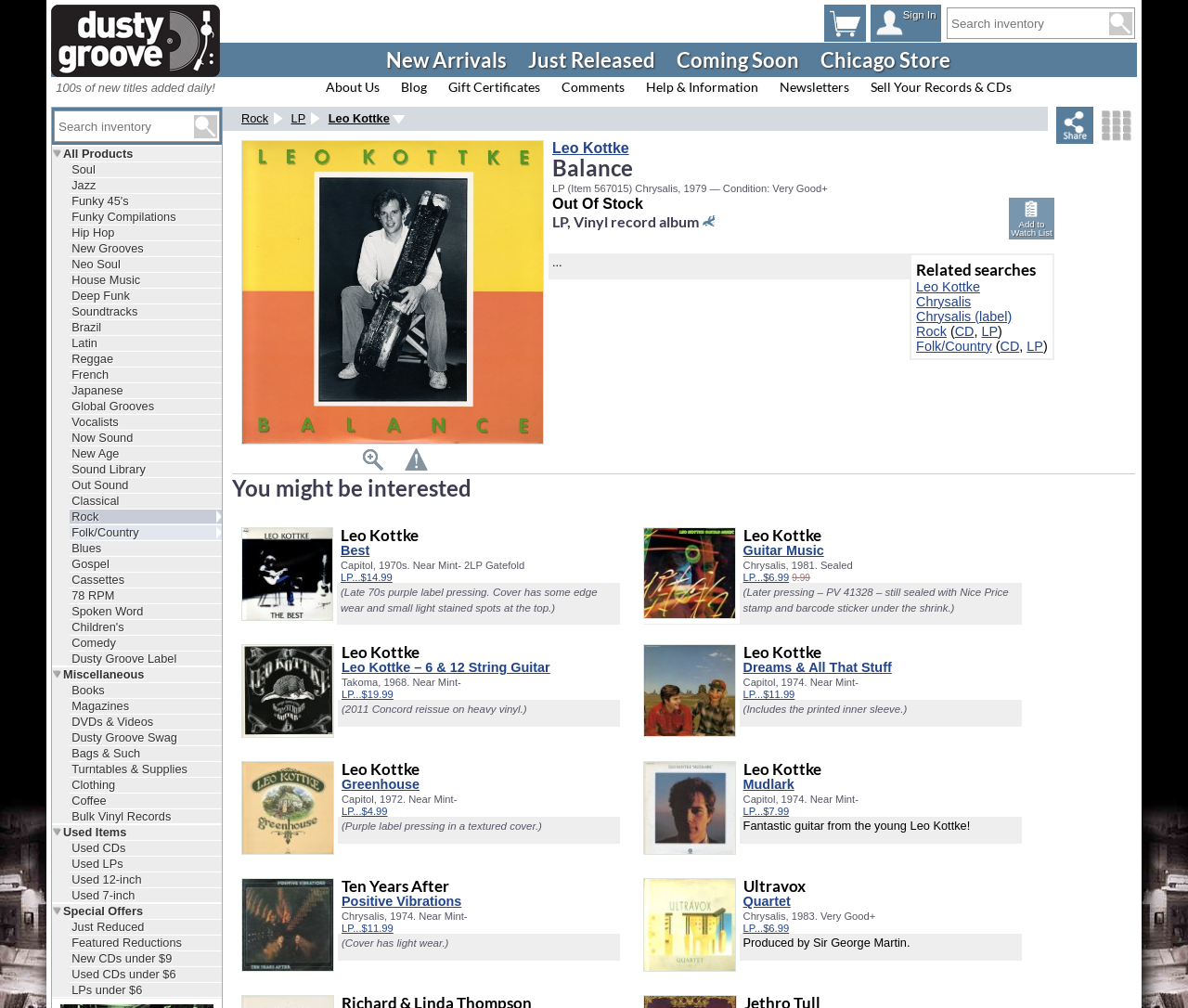What is the purpose of the 'Search inventory' textbox?
Using the image, provide a detailed and thorough answer to the question.

The 'Search inventory' textbox is located at the top-right corner of the webpage, and it allows users to search for specific records or albums in the online store's inventory.